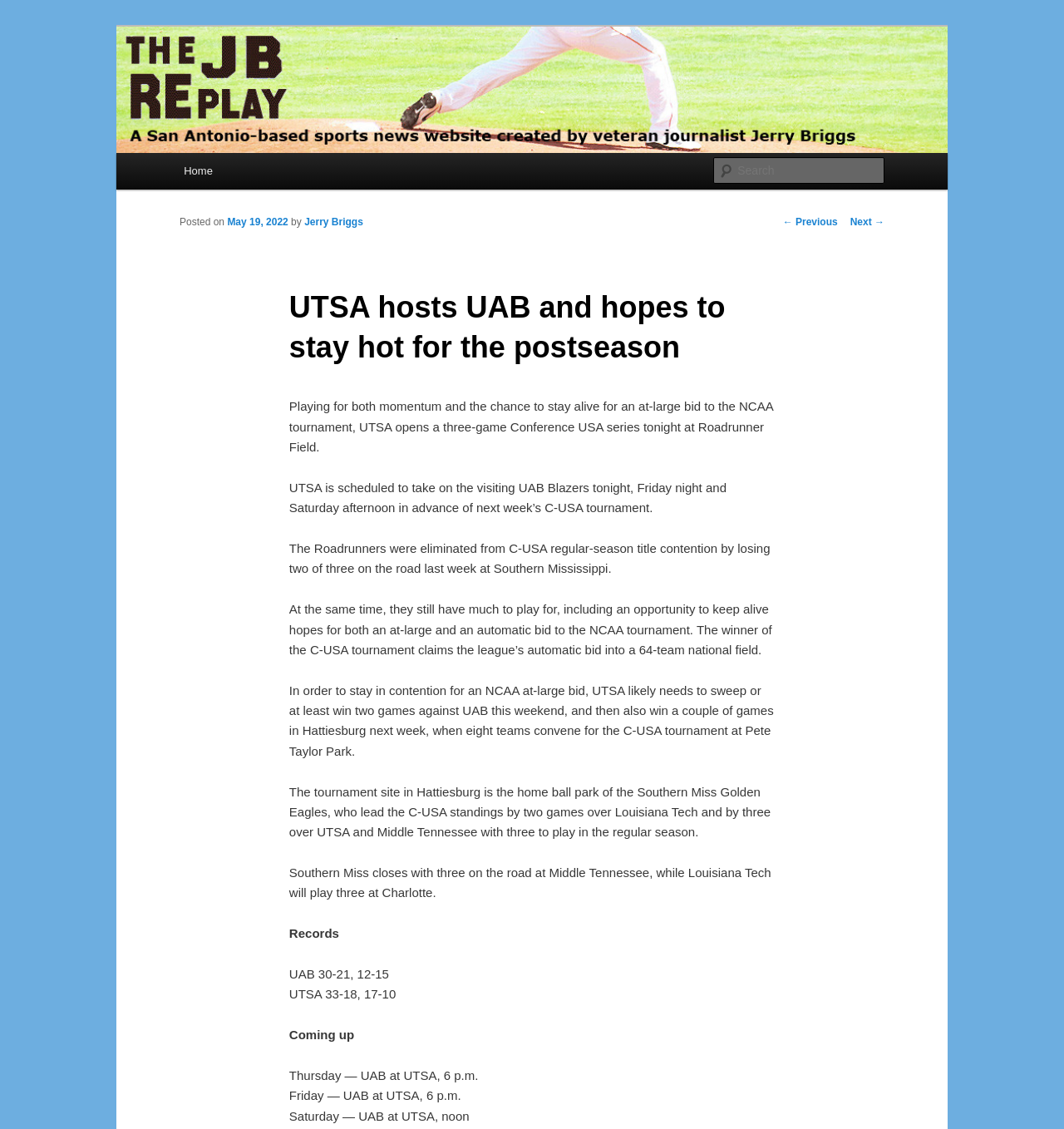Provide a brief response using a word or short phrase to this question:
What is the current record of UTSA?

33-18, 17-10